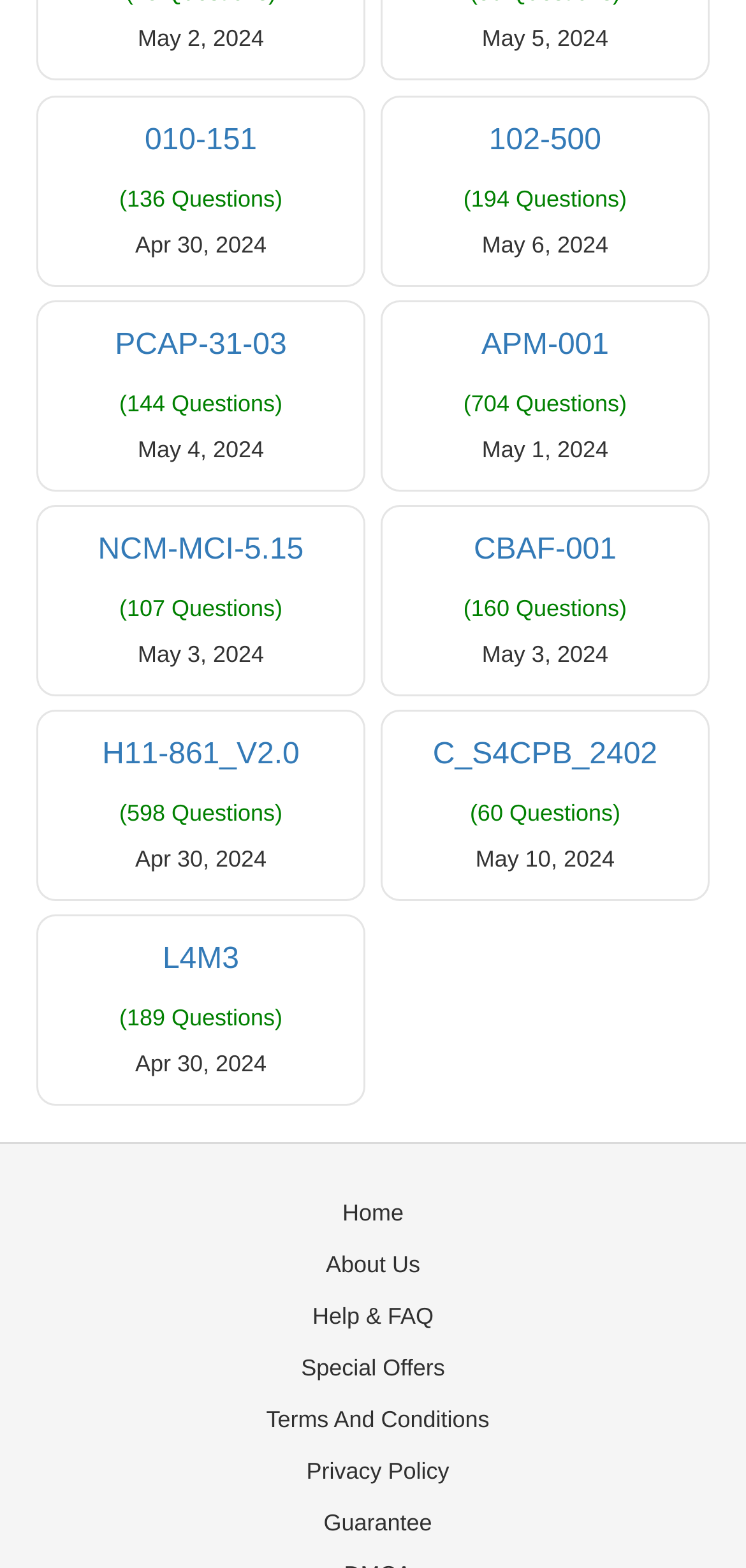Reply to the question with a single word or phrase:
What is the earliest date mentioned on the webpage?

Apr 30, 2024